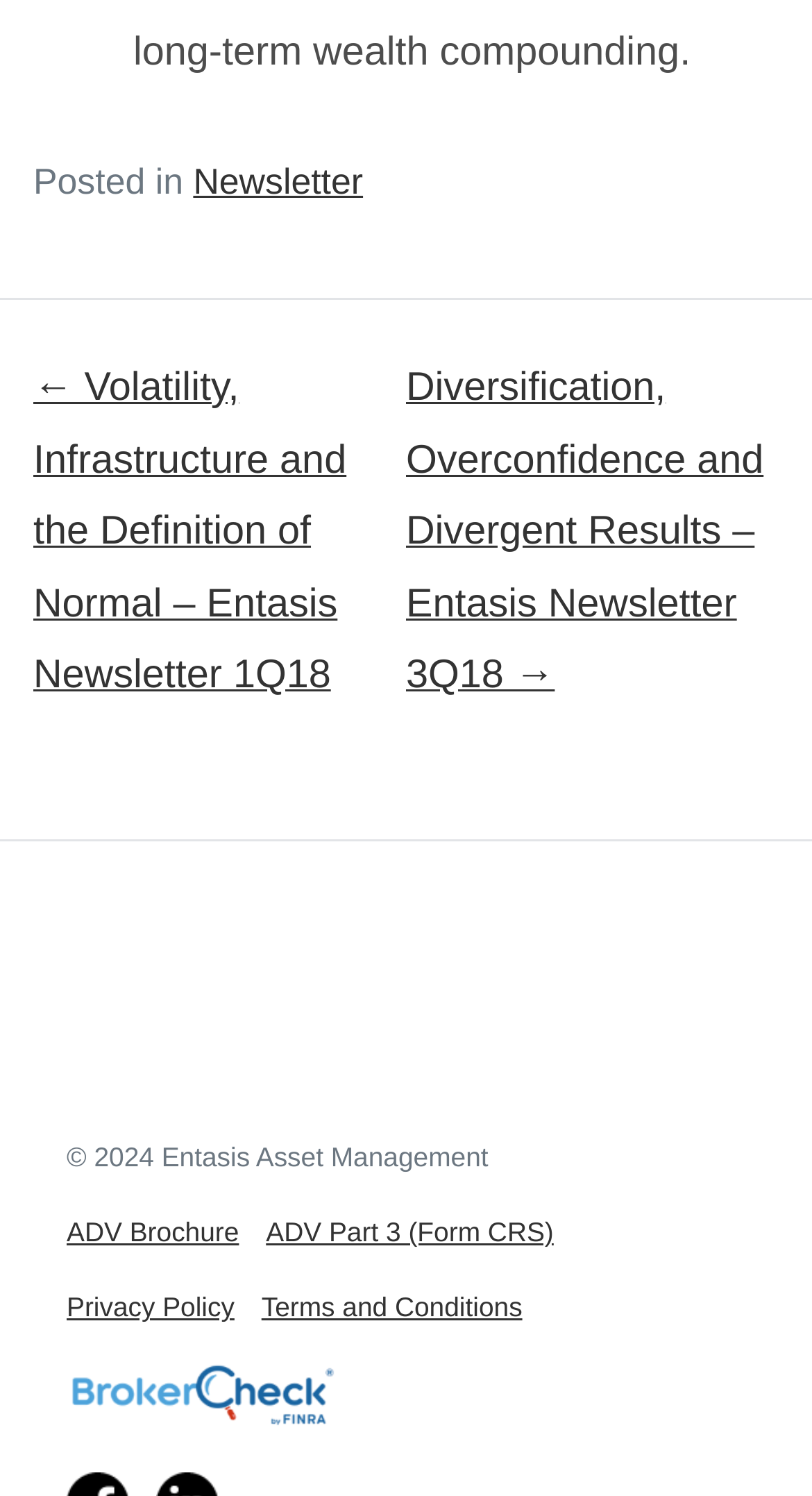Please provide a comprehensive response to the question based on the details in the image: What is the purpose of the 'BrokerCheck Logo'?

The 'BrokerCheck Logo' is an image link located at the bottom of the webpage, which suggests that it is used to direct users to the BrokerCheck website or service.